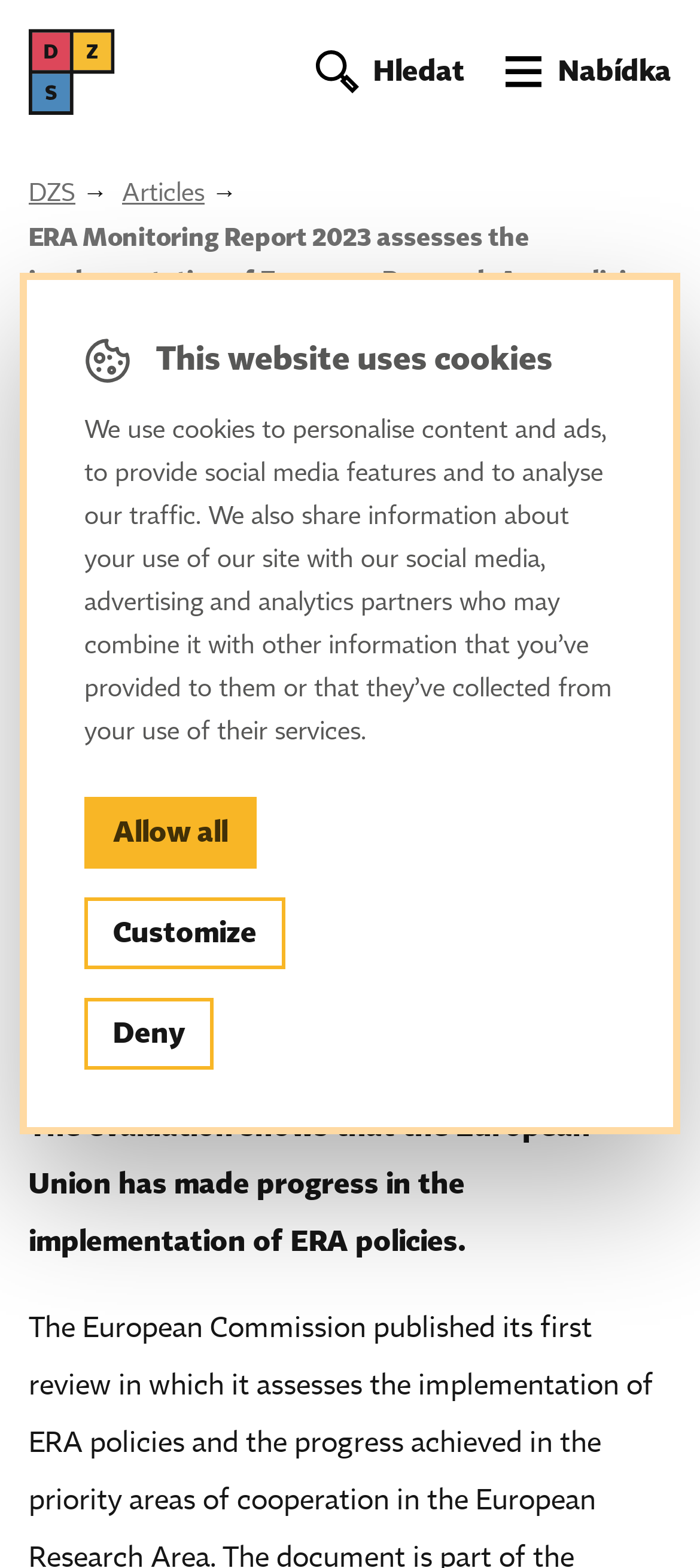Using the information in the image, give a comprehensive answer to the question: 
How many links are in the breadcrumbs navigation?

I counted the number of links in the breadcrumbs navigation by examining the navigation element on the webpage. The navigation element contains three links: 'DZS', 'Articles', and 'ERA Monitoring Report 2023 assesses the implementation of European Research Area policies'.